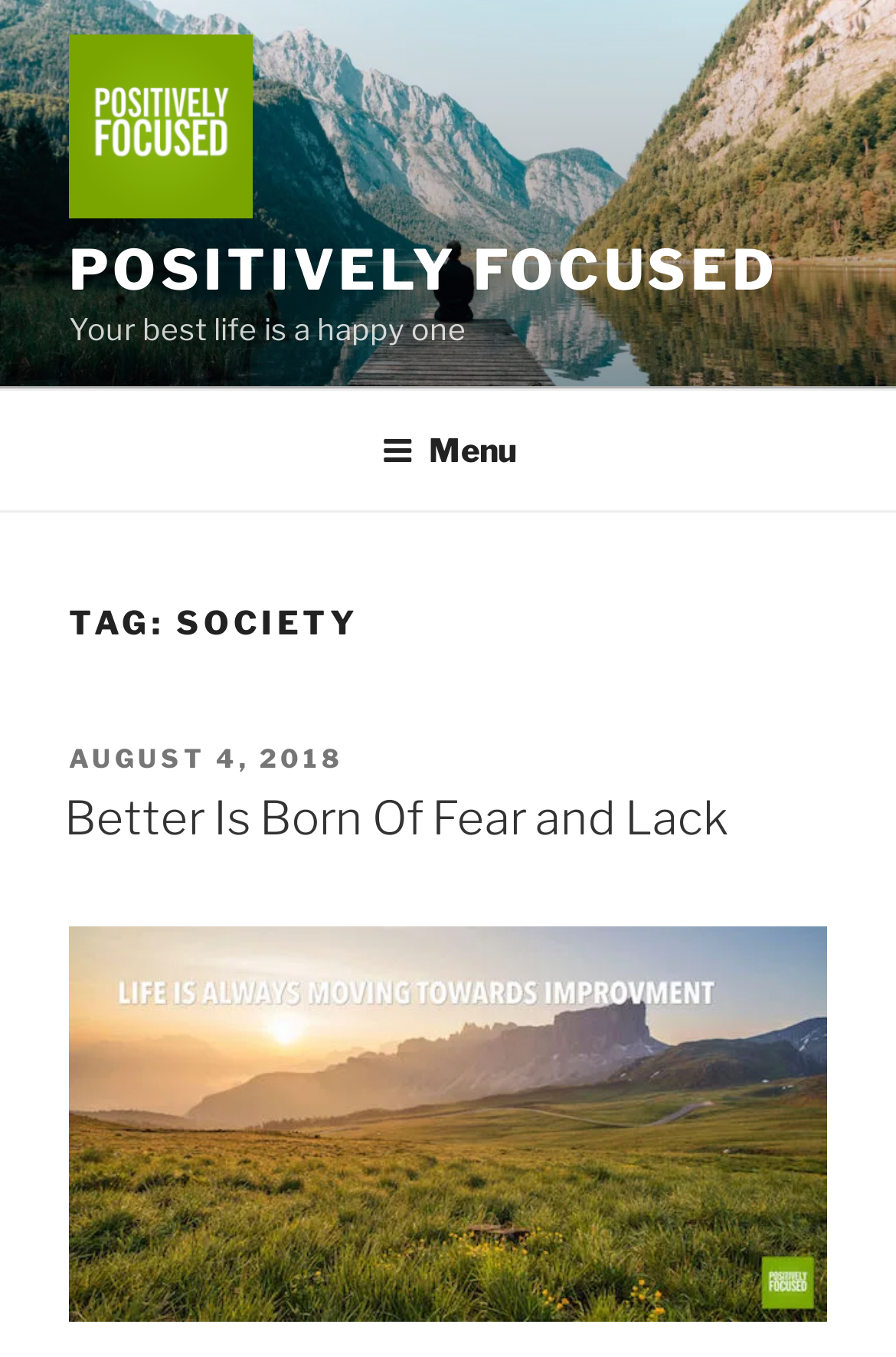Please analyze the image and give a detailed answer to the question:
What is the title of the top menu?

By looking at the navigation element with the text 'Top Menu', I can determine that it is the title of the top menu.